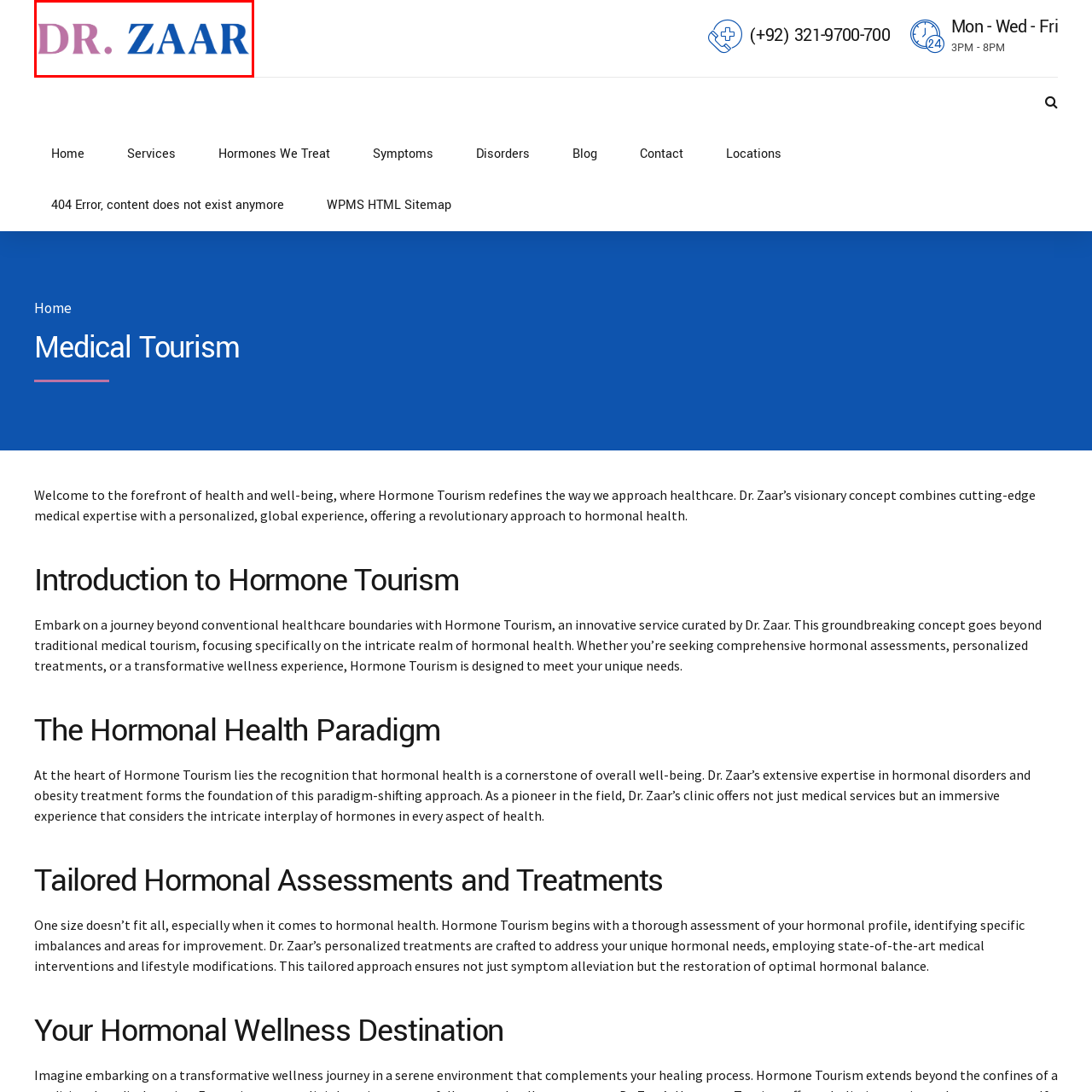Generate a detailed caption for the image contained in the red outlined area.

The image features the name "Dr. Zaar," prominently displayed in a stylized font. The text combines bold blue and pink colors, giving it a vibrant and professional appearance. This branding is associated with a medical tourism service focused on hormone health, suggesting a modern approach to healthcare that emphasizes personalization and expert treatment. The design is simple yet eye-catching, reflecting Dr. Zaar’s innovative practices in hormonal assessments and treatments.